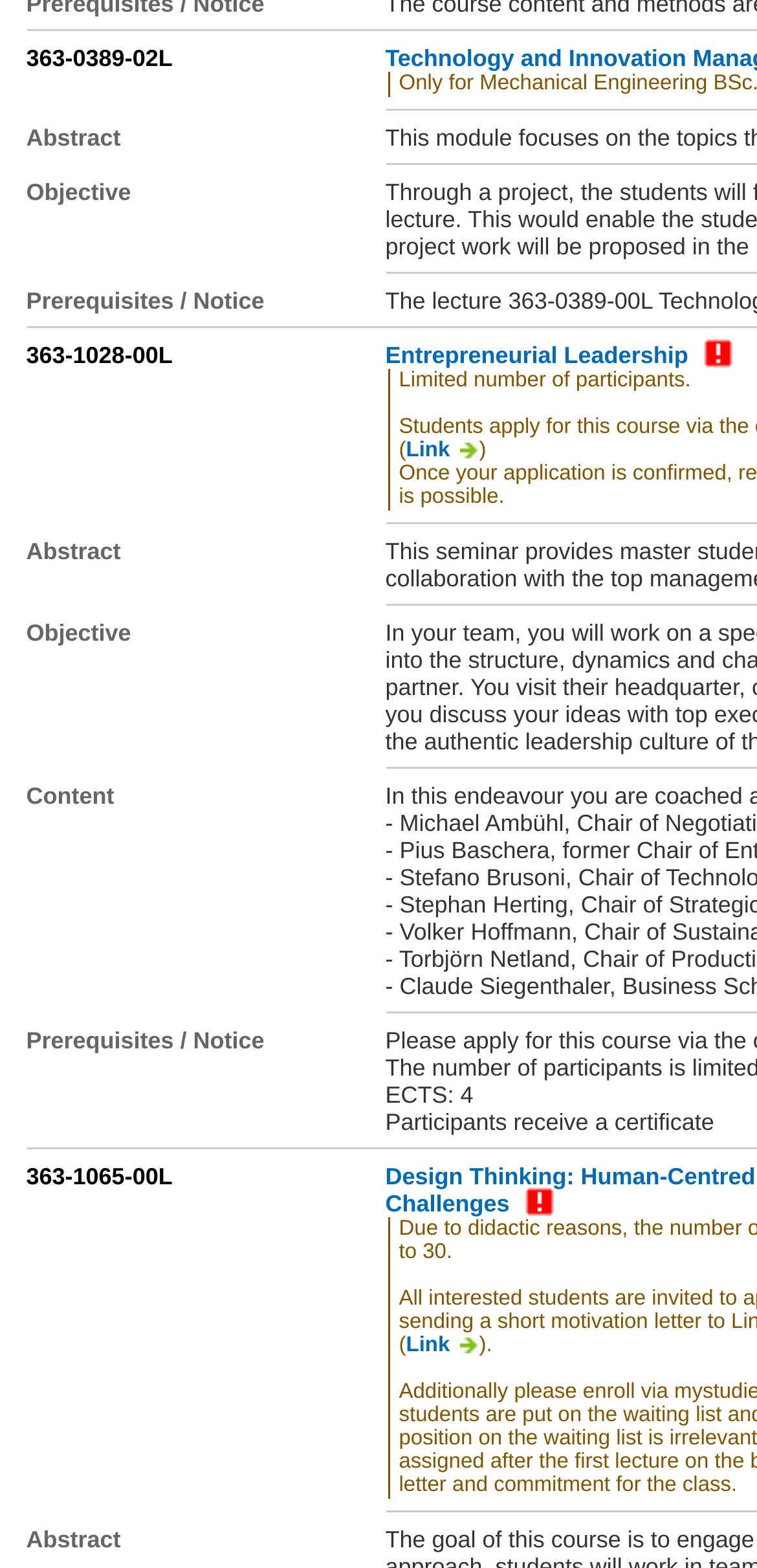What is the link text in the second gridcell? Please answer the question using a single word or phrase based on the image.

Entrepreneurial Leadership